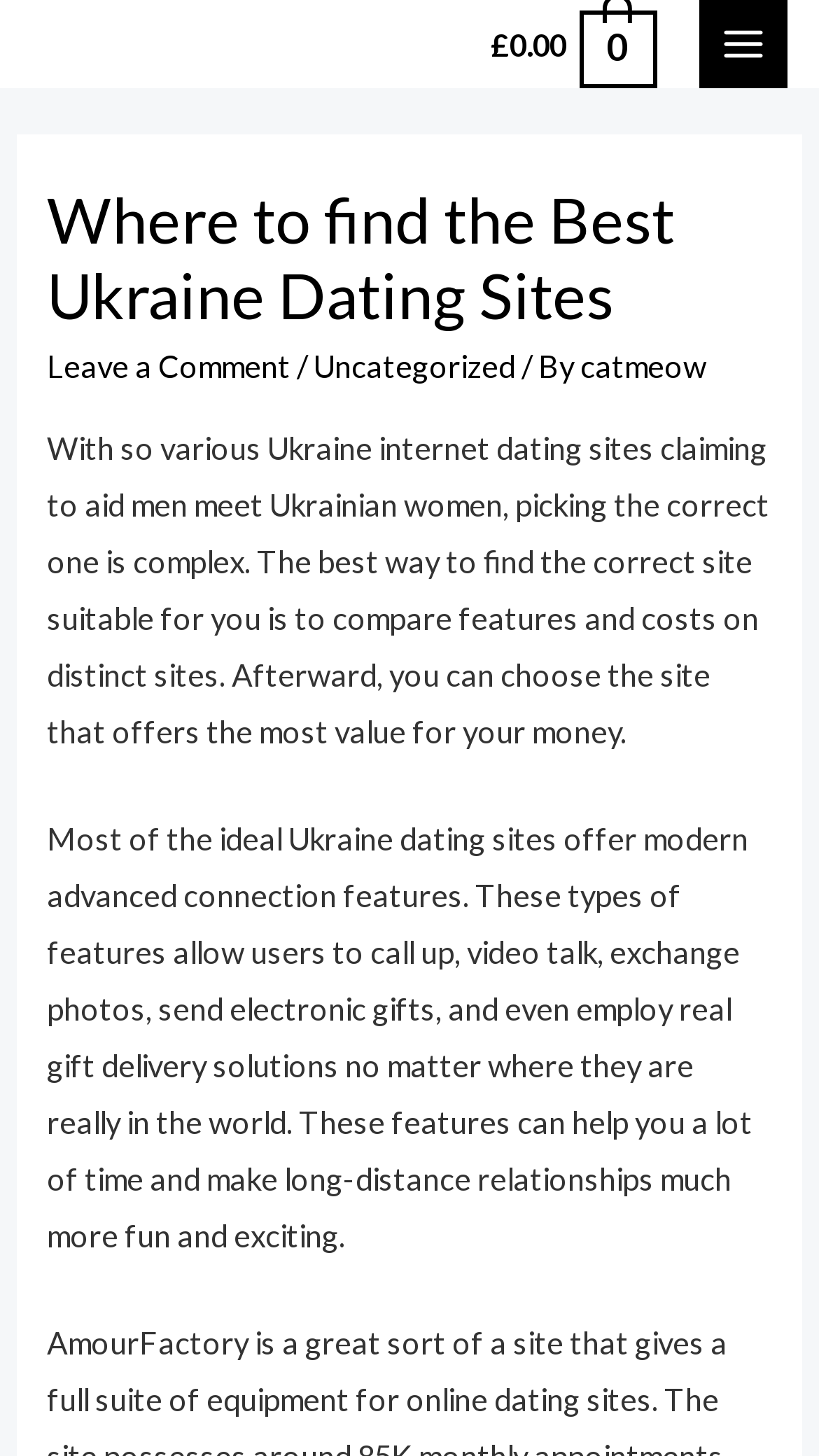Calculate the bounding box coordinates of the UI element given the description: "Chotchaeva Leyla".

None